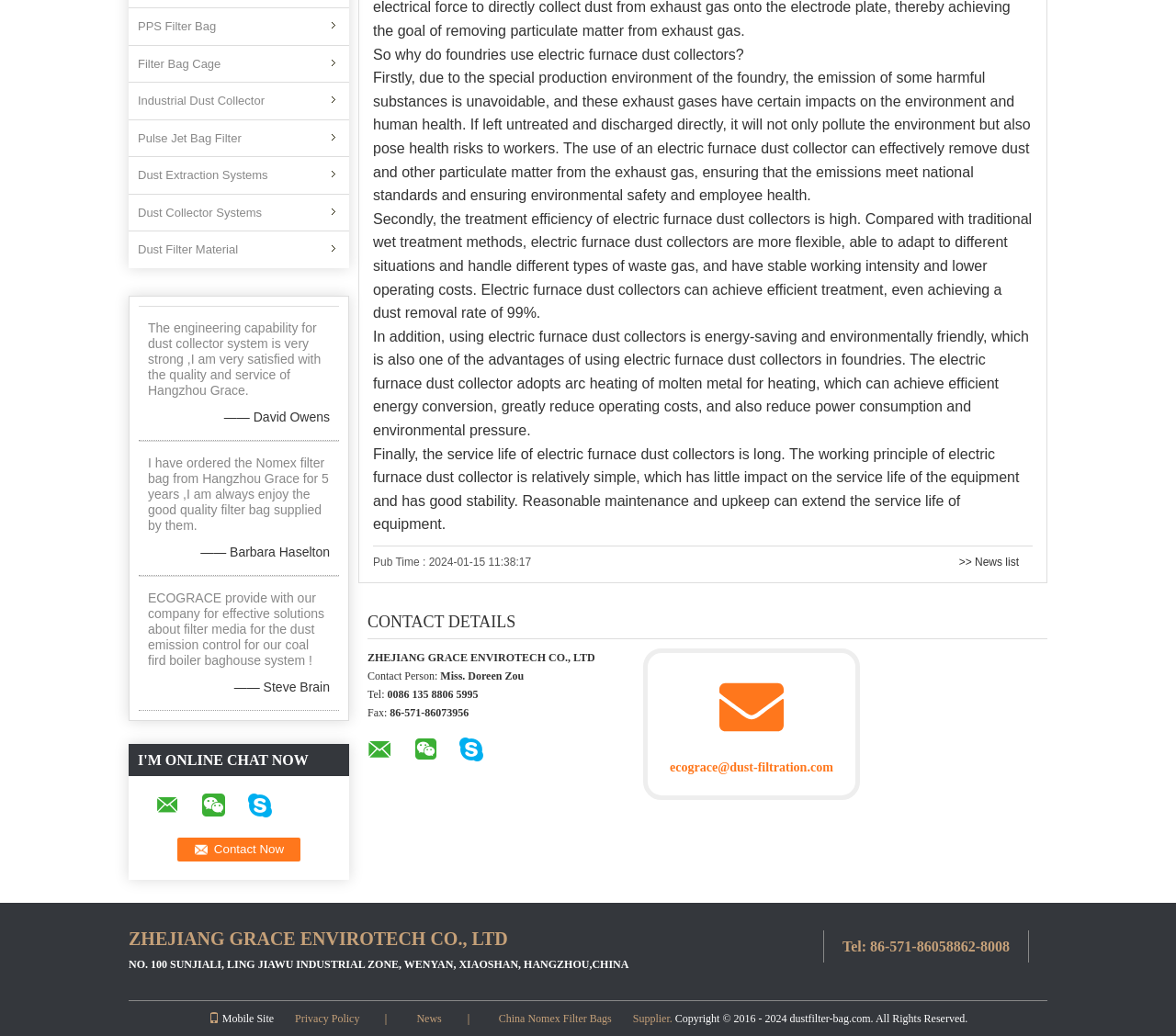Based on the element description, predict the bounding box coordinates (top-left x, top-left y, bottom-right x, bottom-right y) for the UI element in the screenshot: Mobile Site

[0.177, 0.977, 0.235, 0.99]